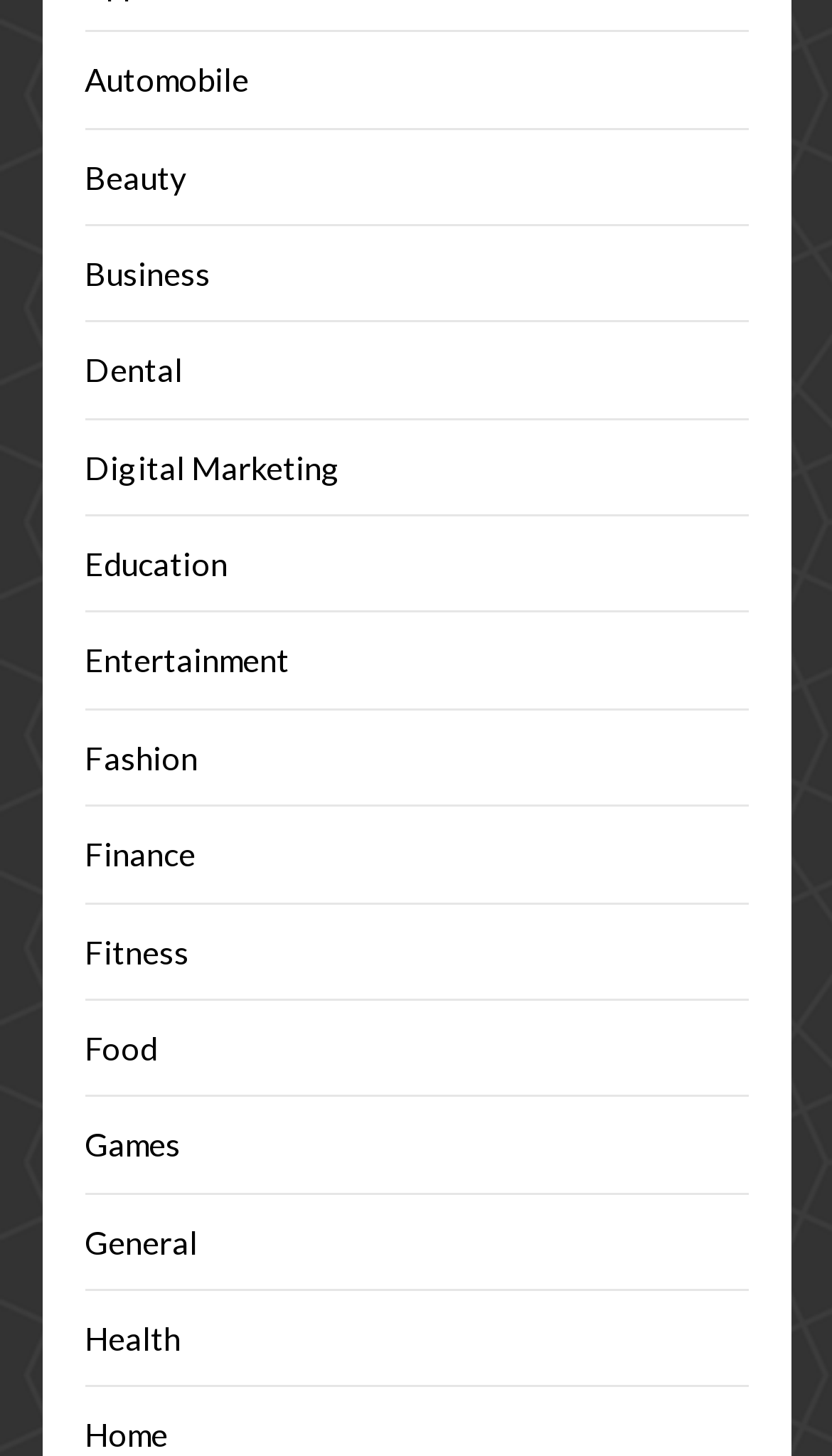Kindly determine the bounding box coordinates for the clickable area to achieve the given instruction: "Click on Automobile".

[0.101, 0.041, 0.299, 0.068]